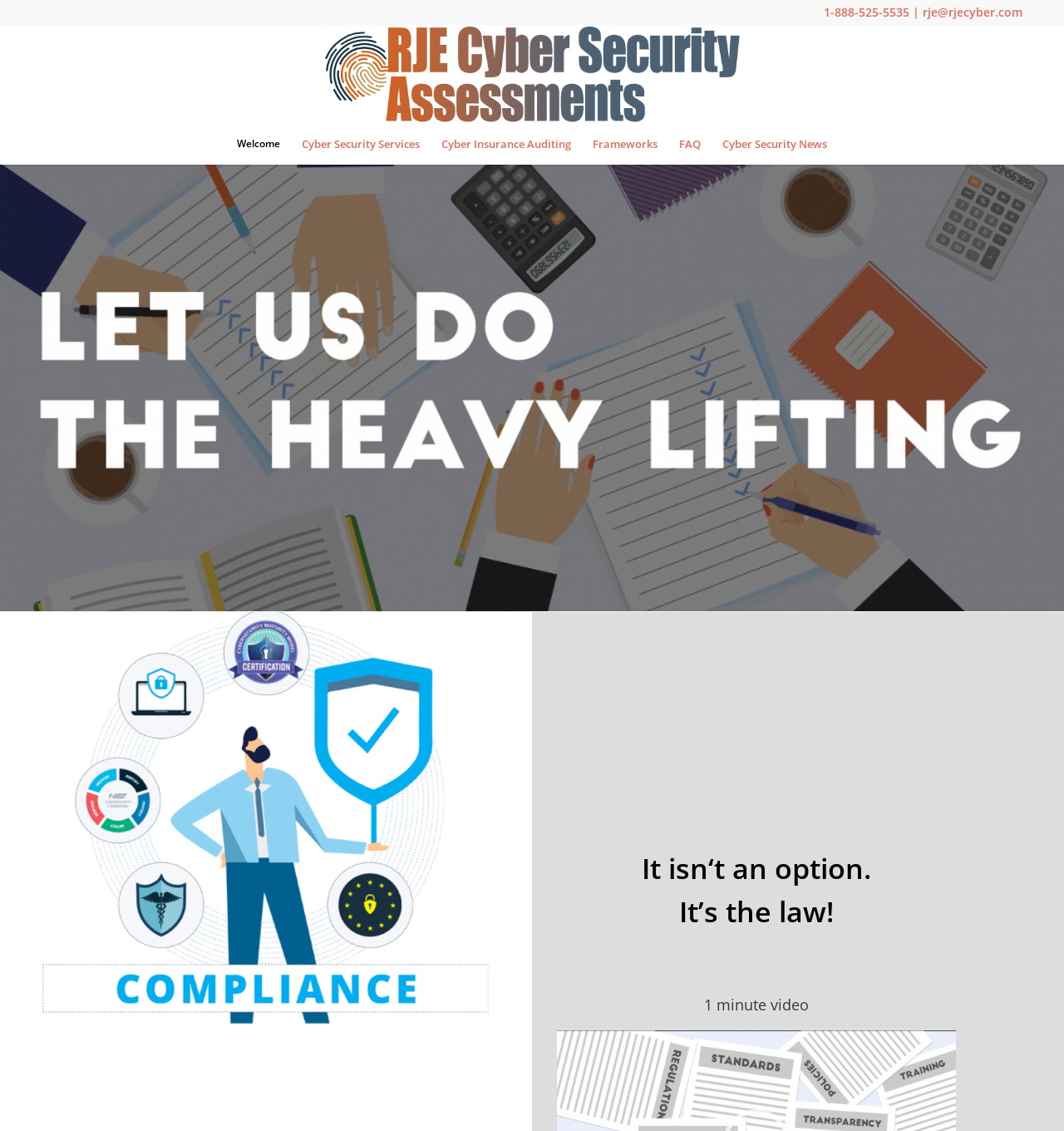Write an extensive caption that covers every aspect of the webpage.

The webpage is about RJE Cyber Assessments, a company providing cyber security compliance services. At the top right corner, there is a static text displaying the company's contact information, including phone number and email address. Below this, there is a link with an image of the company's logo, "RJE Cyber Assessments". 

On the left side of the page, there is a vertical menu with six menu items: "Welcome", "Cyber Security Services", "Cyber Insurance Auditing", "Frameworks", "FAQ", and "Cyber Security News". Each menu item has a corresponding link.

At the bottom of the page, there is a heading stating "ALL RIGHTS RESERVED RJE CYBER ASSESSMENTS LLC". Above this, there are two headings with bold statements, "It isn't an option." and "It's the law!", emphasizing the importance of cyber security compliance. Next to the second heading, there is a static text mentioning a 1-minute video.